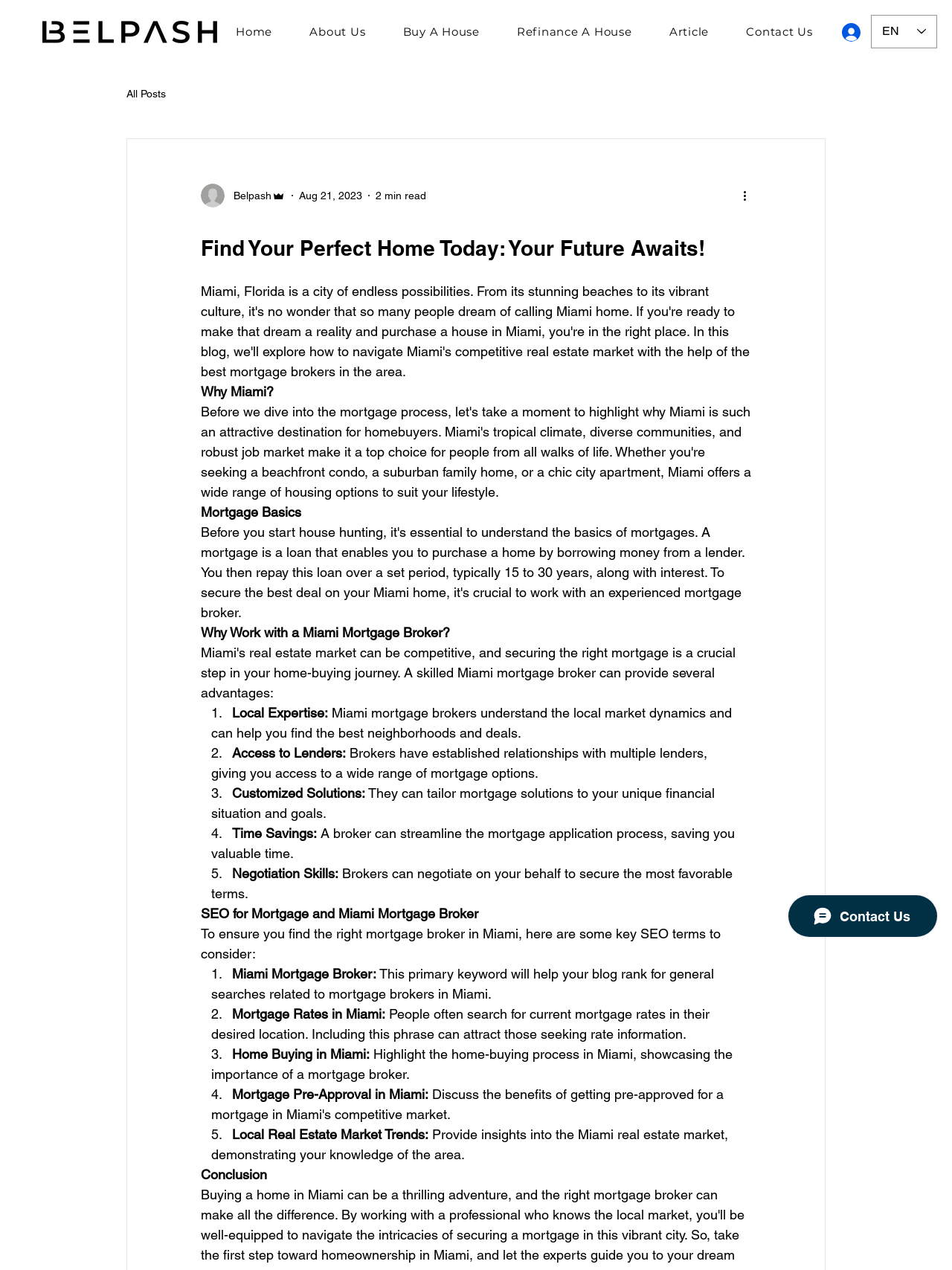Identify the bounding box of the HTML element described as: "Article".

[0.683, 0.006, 0.764, 0.043]